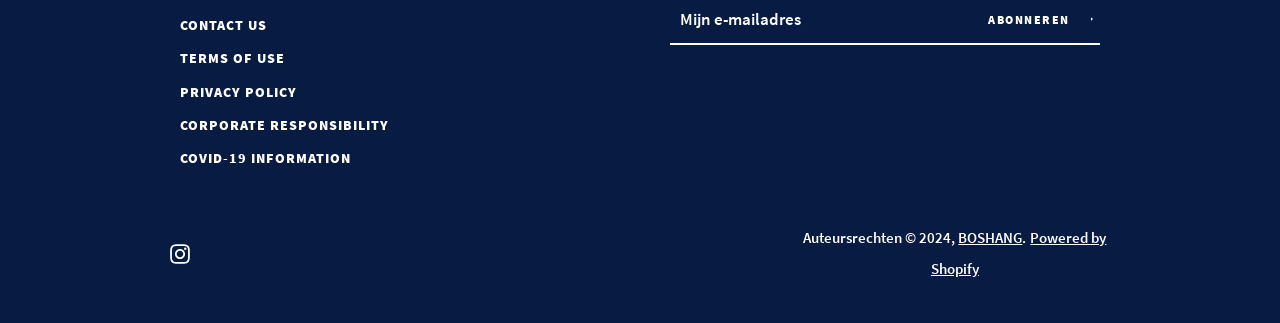Please give a succinct answer using a single word or phrase:
What is the language of the 'ABONNEREN' button?

Dutch